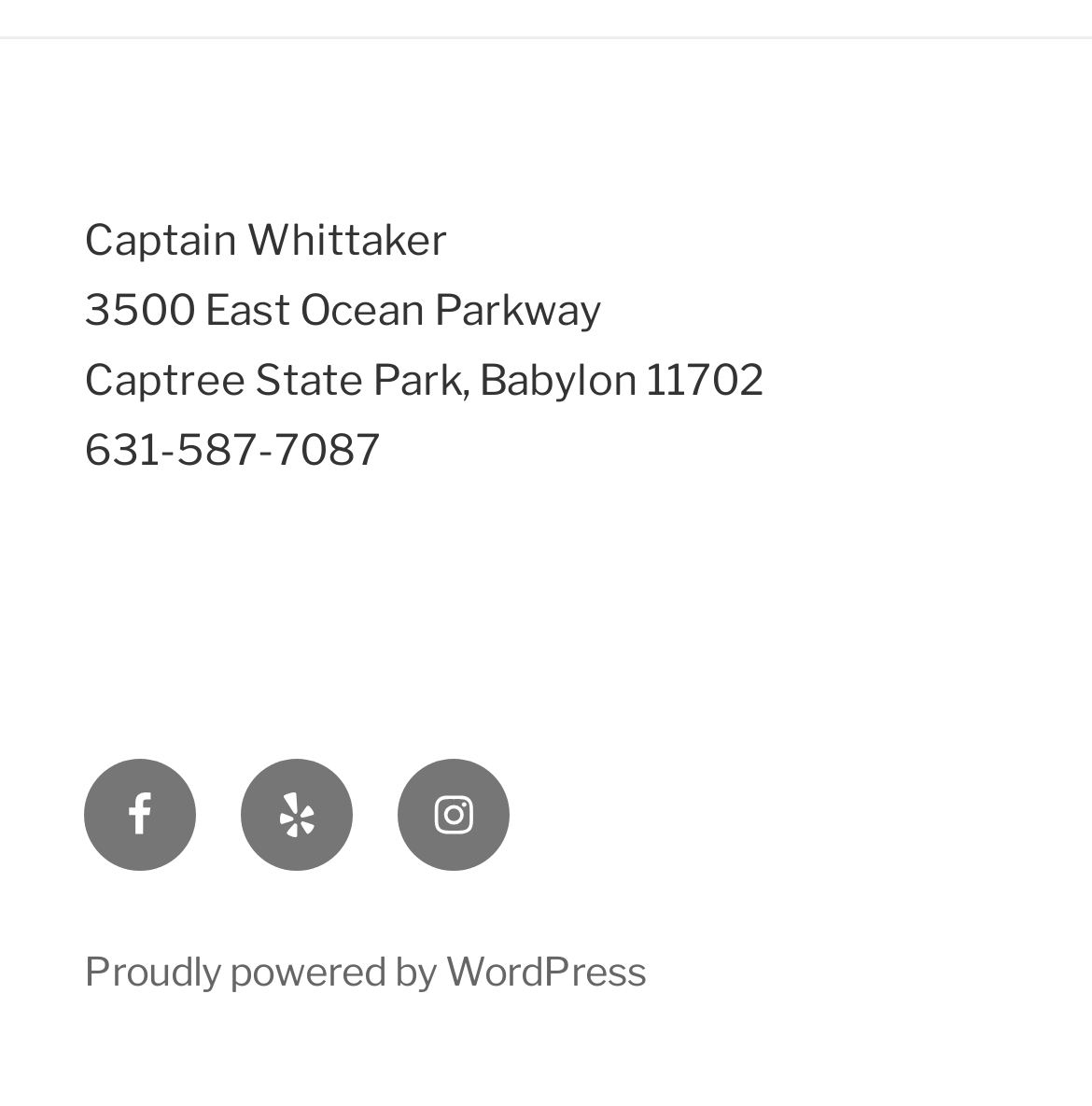Please examine the image and answer the question with a detailed explanation:
What is the name of the platform powering this website?

I found the name of the platform by looking at the footer section of the webpage, where it is written as 'Proudly powered by WordPress'.